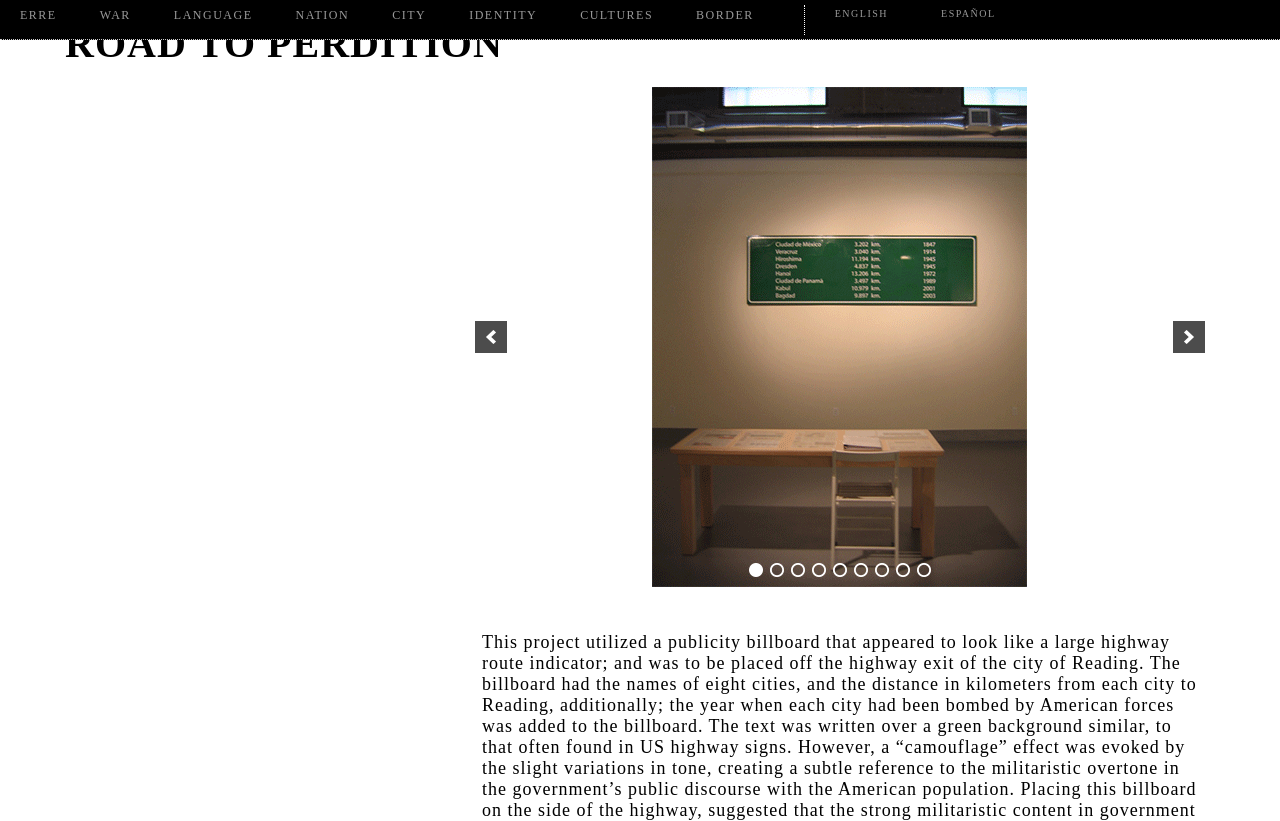Find the bounding box coordinates of the element to click in order to complete this instruction: "Click on the ESPAÑOL link". The bounding box coordinates must be four float numbers between 0 and 1, denoted as [left, top, right, bottom].

[0.72, 0.006, 0.793, 0.027]